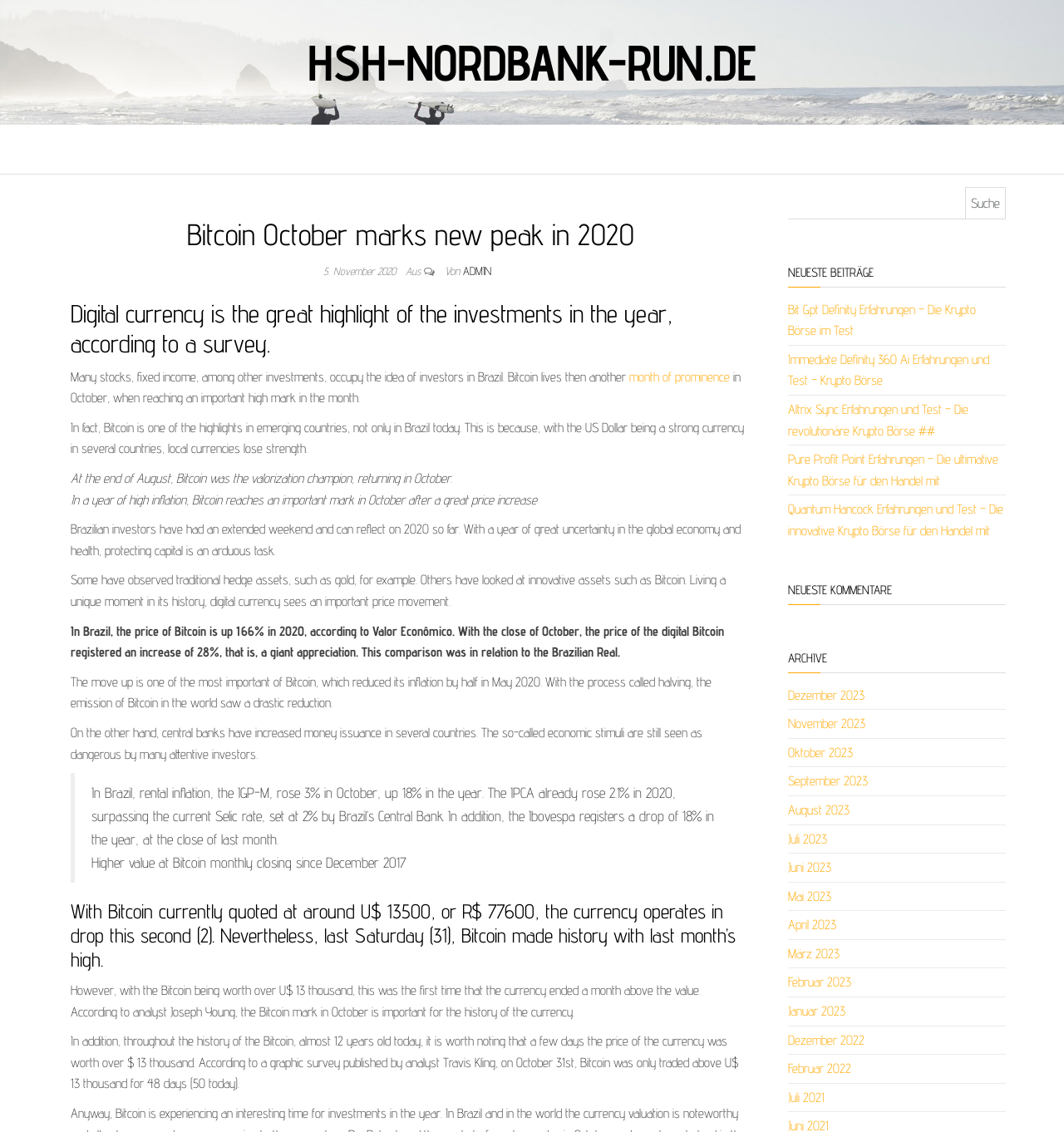What is the IGP-M inflation rate in October?
Refer to the image and provide a concise answer in one word or phrase.

3%